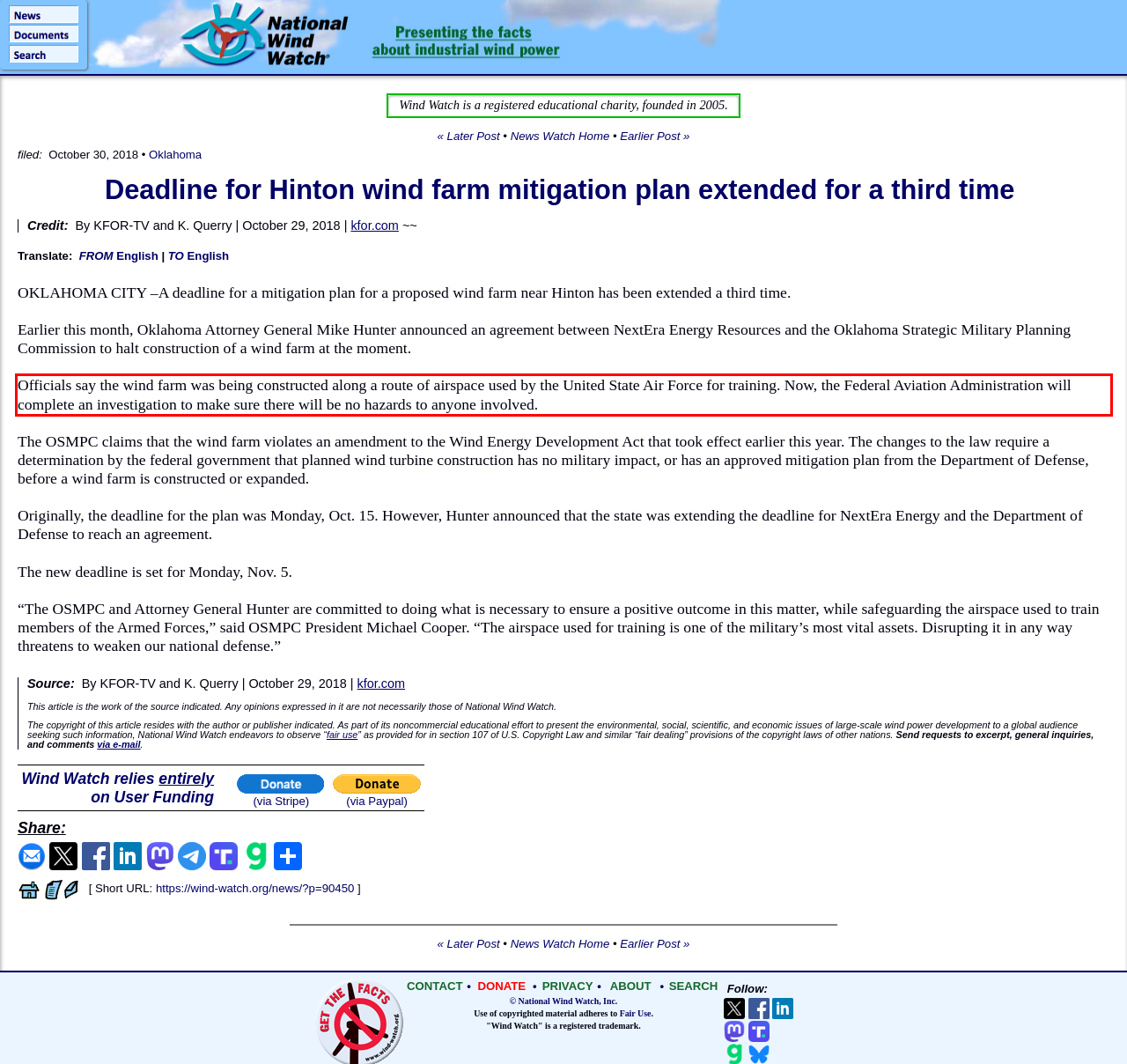Examine the webpage screenshot and use OCR to obtain the text inside the red bounding box.

Officials say the wind farm was being constructed along a route of airspace used by the United State Air Force for training. Now, the Federal Aviation Administration will complete an investigation to make sure there will be no hazards to anyone involved.